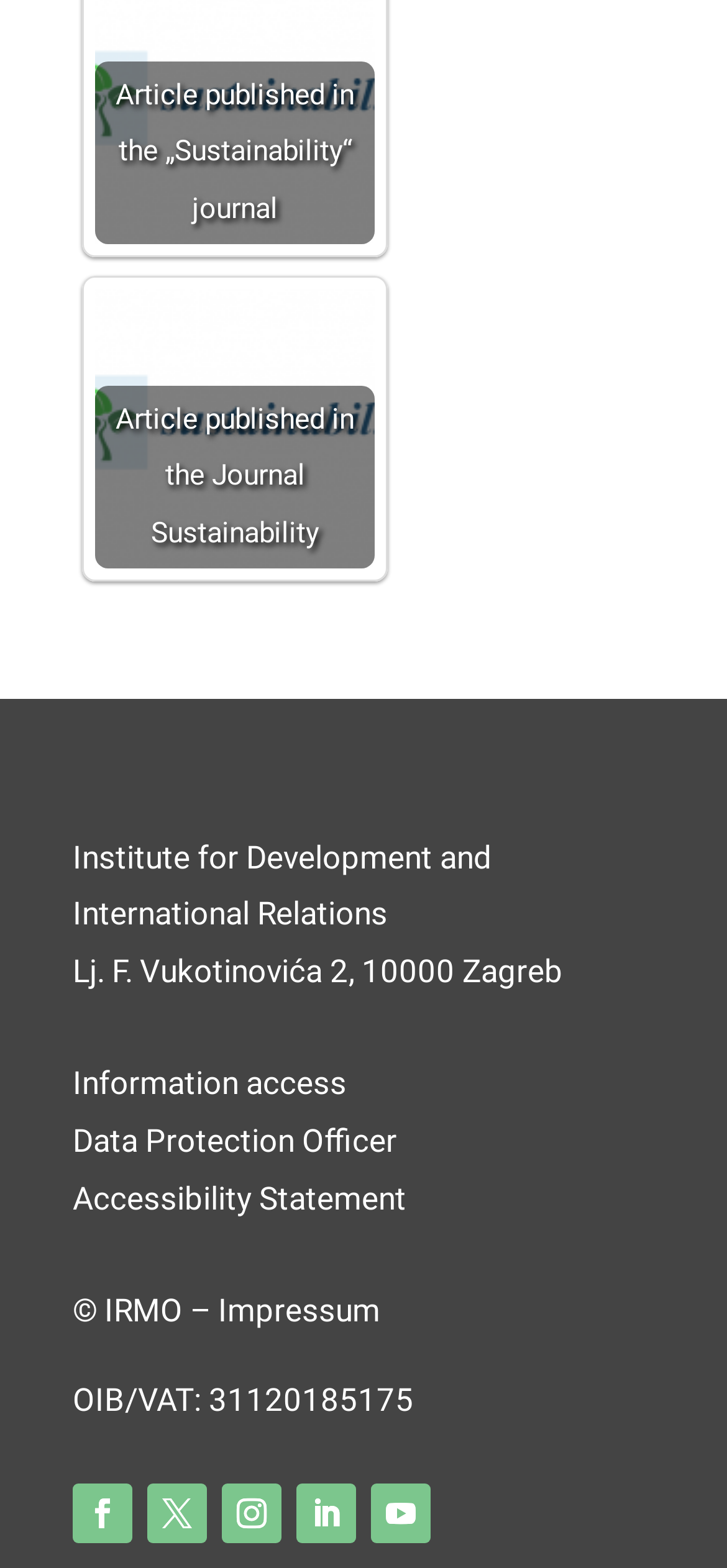What is the name of the institute?
Ensure your answer is thorough and detailed.

I found the answer by looking at the static text element that contains the name of the institute, which is 'Institute for Development and International Relations'.